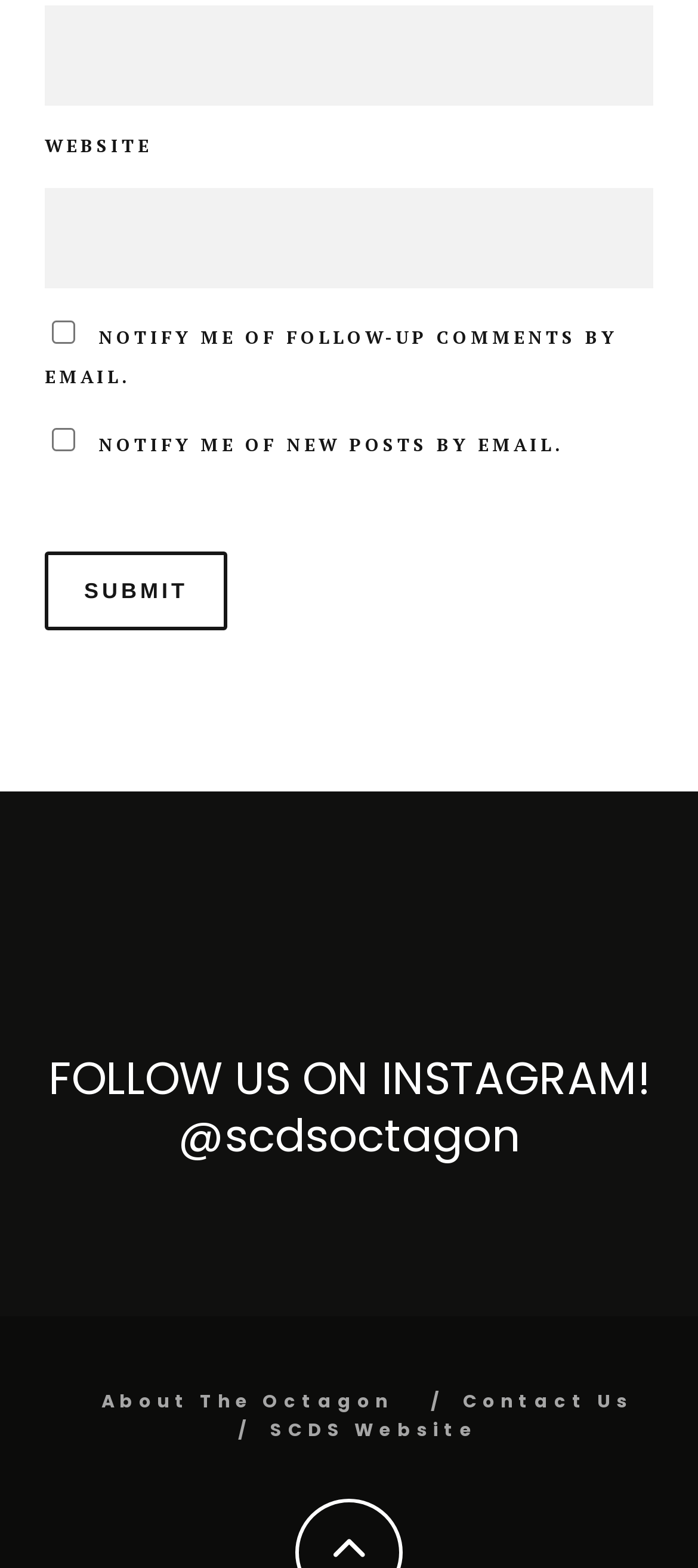Can you determine the bounding box coordinates of the area that needs to be clicked to fulfill the following instruction: "Check notify me of follow-up comments by email"?

[0.074, 0.204, 0.108, 0.219]